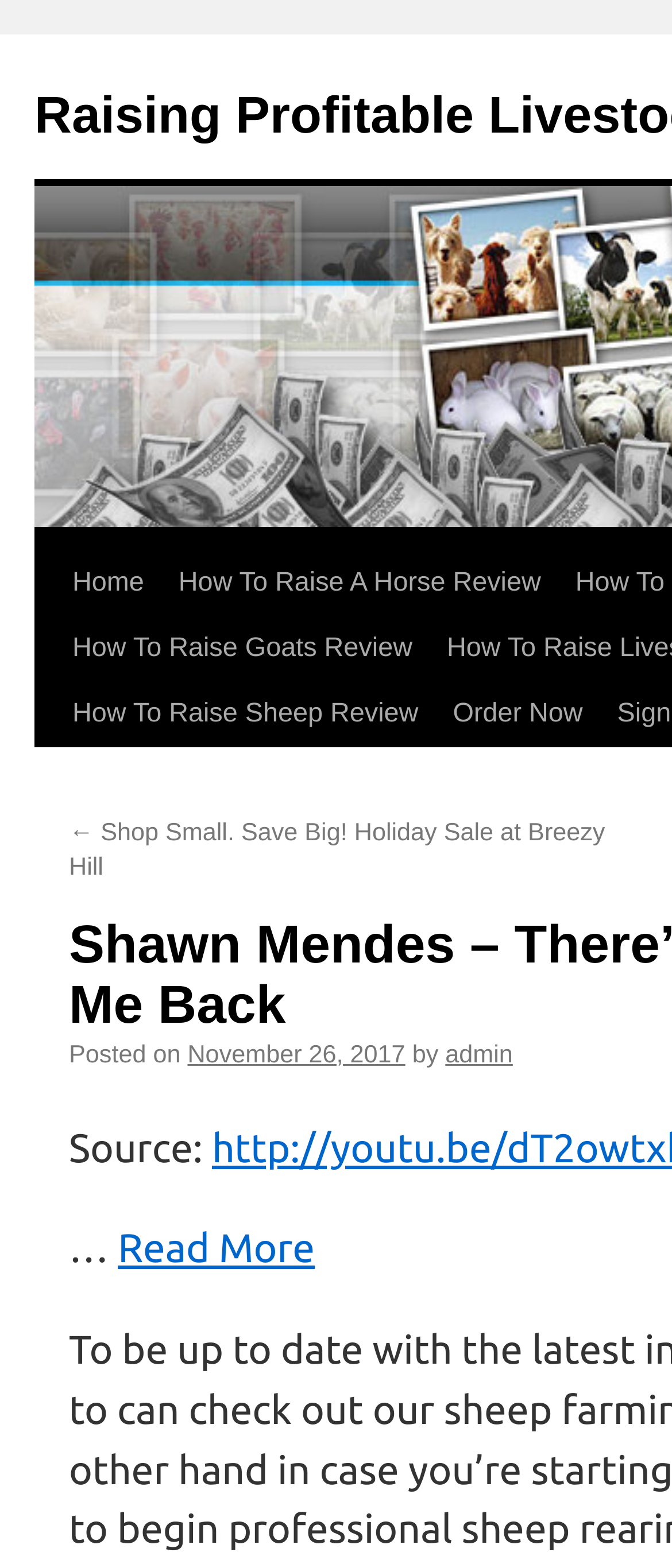Please indicate the bounding box coordinates of the element's region to be clicked to achieve the instruction: "Click on the 'Order Now' button". Provide the coordinates as four float numbers between 0 and 1, i.e., [left, top, right, bottom].

[0.648, 0.435, 0.893, 0.477]